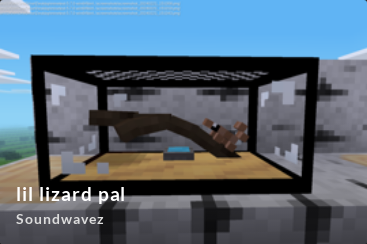Give a thorough description of the image, including any visible elements and their relationships.

The image showcases the "lil lizard pal," a charming creation featured in the gaming community. This Minecraft-inspired design depicts a small lizard-like character displayed in a glass enclosure, which showcases a playful and artistic concept. The enclosure is set against a backdrop of a vibrant, blocky landscape, emphasizing the creativity that embodies the essence of Minecraft. The character is intricately designed, engaging viewers with its cute appearance and lifelike pose. Below the image, the title "lil lizard pal" is complemented by the creator's name, "Soundwavez," adding a touch of personal attribution to this delightful piece.